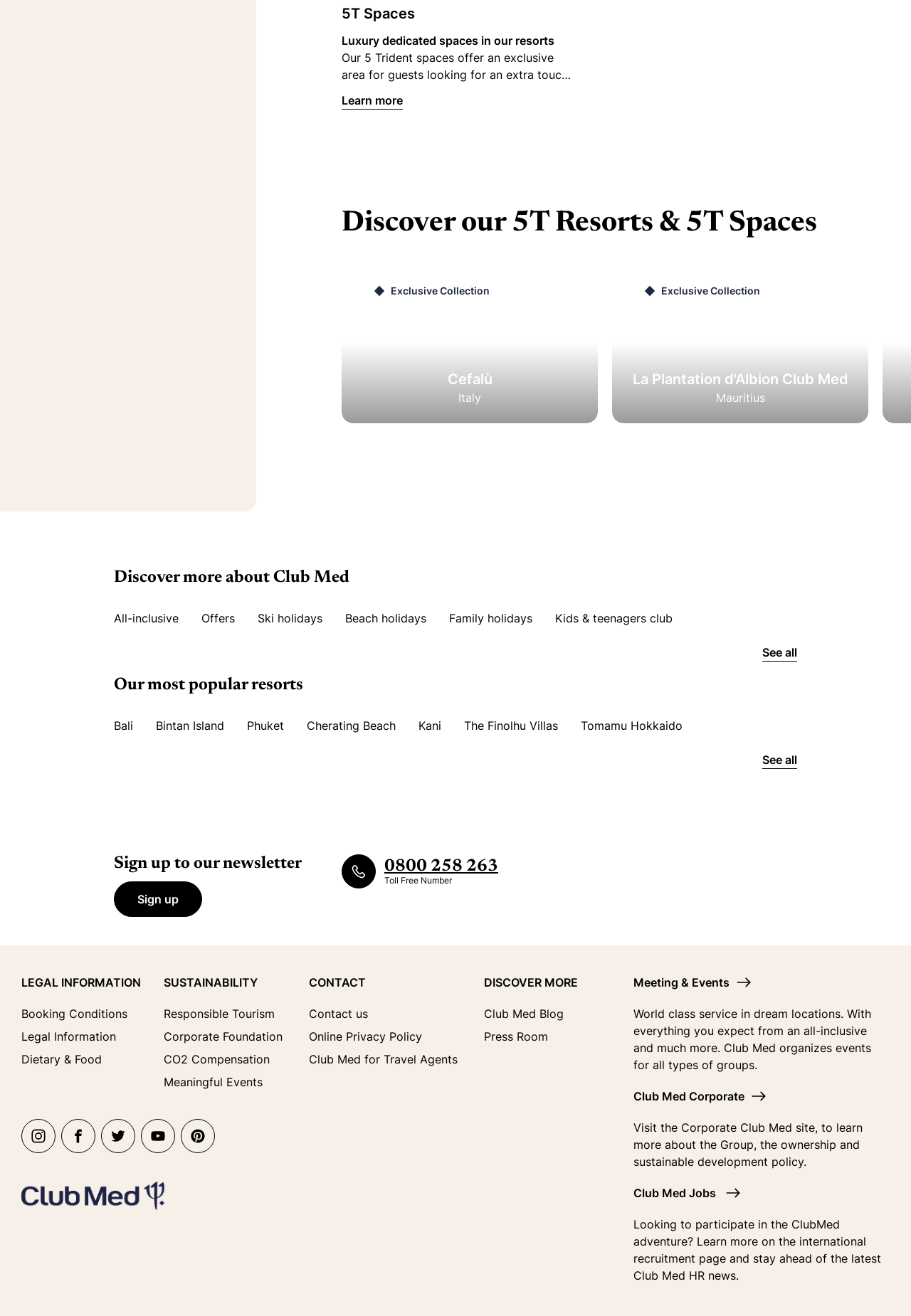Provide your answer in a single word or phrase: 
What is the name of the luxury dedicated space?

5 Trident Space